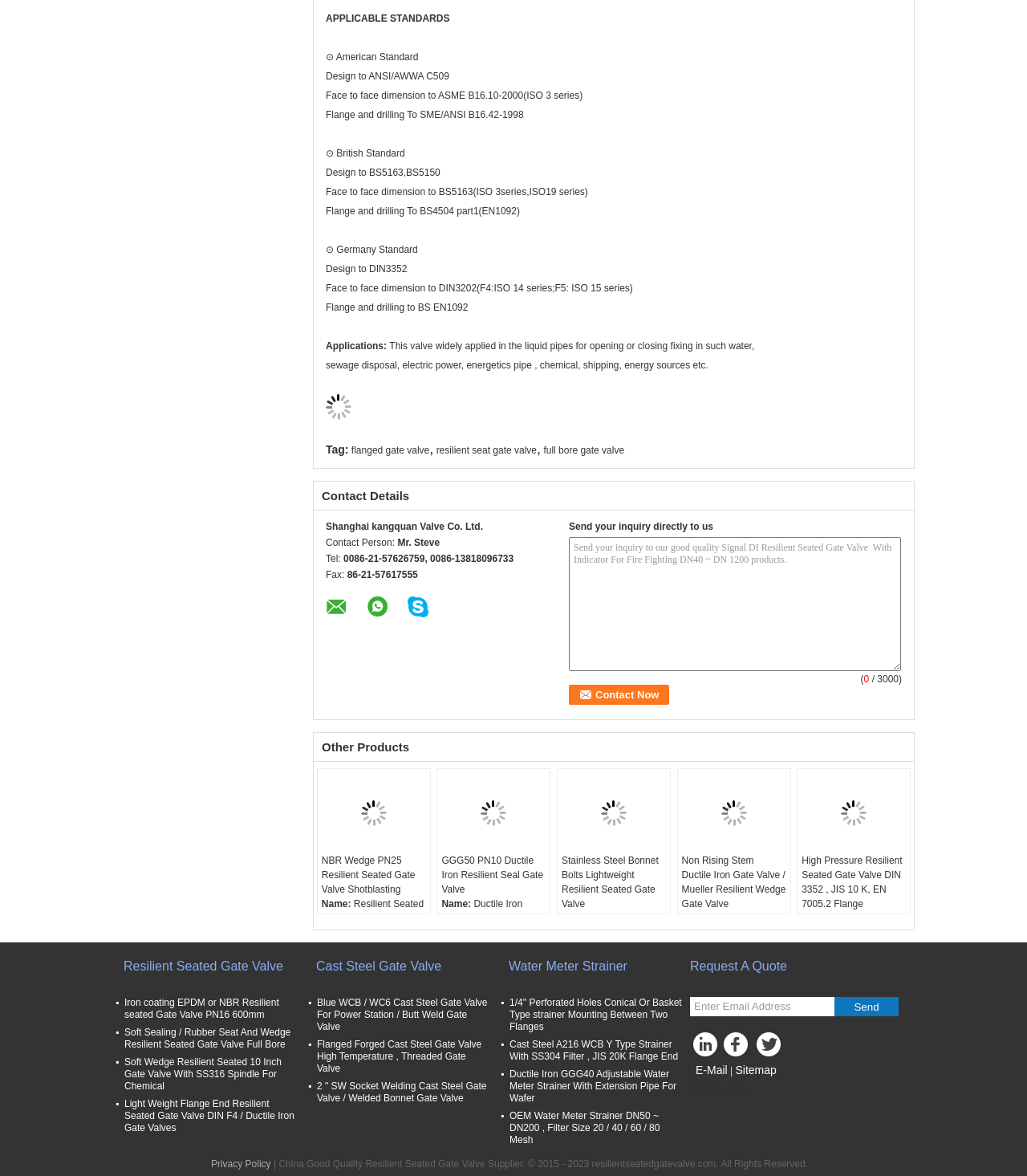Determine the bounding box coordinates of the element that should be clicked to execute the following command: "View the details of the 'flanged gate valve'".

[0.342, 0.378, 0.418, 0.388]